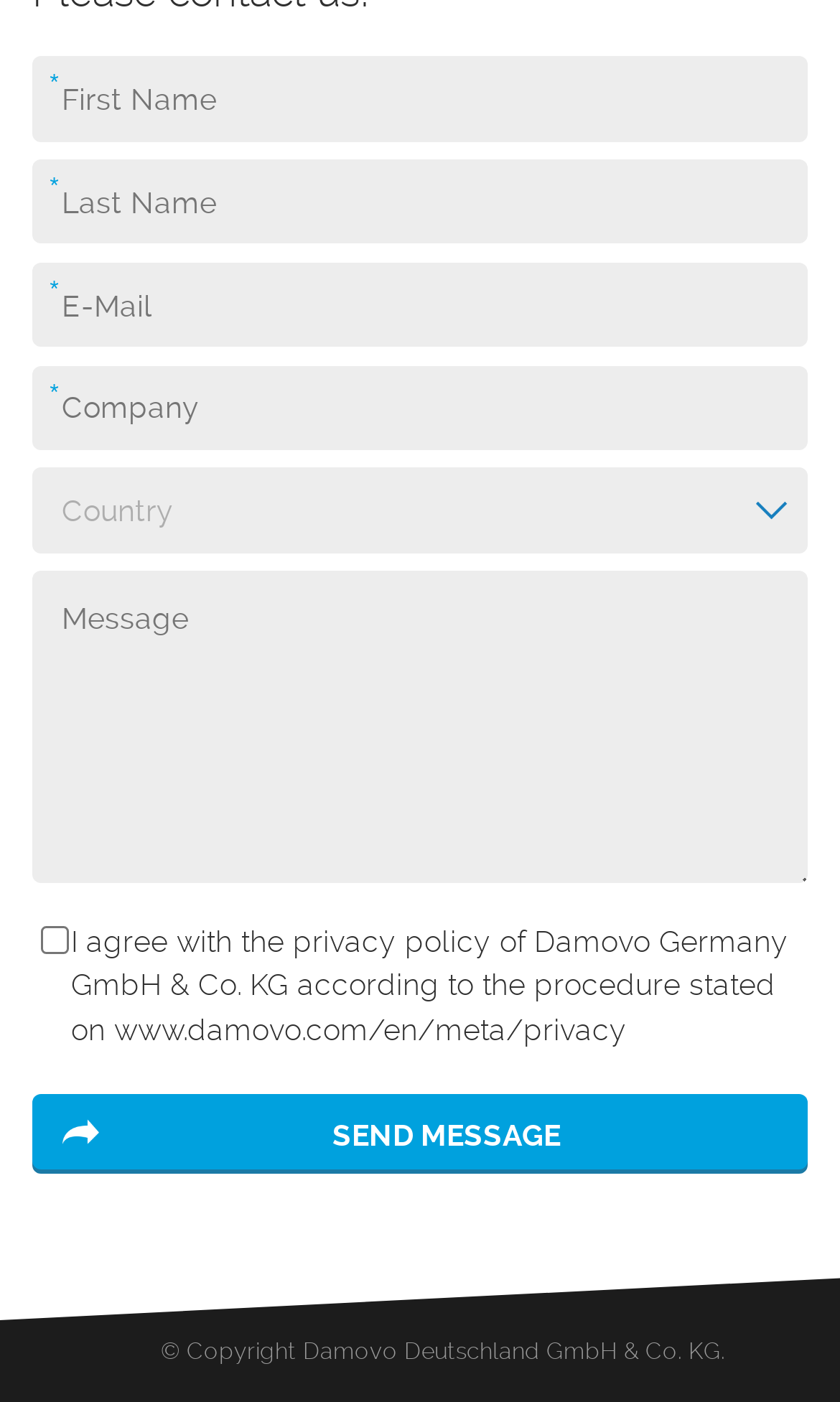Determine the bounding box coordinates for the area you should click to complete the following instruction: "Fill in the required field".

[0.038, 0.041, 0.962, 0.101]